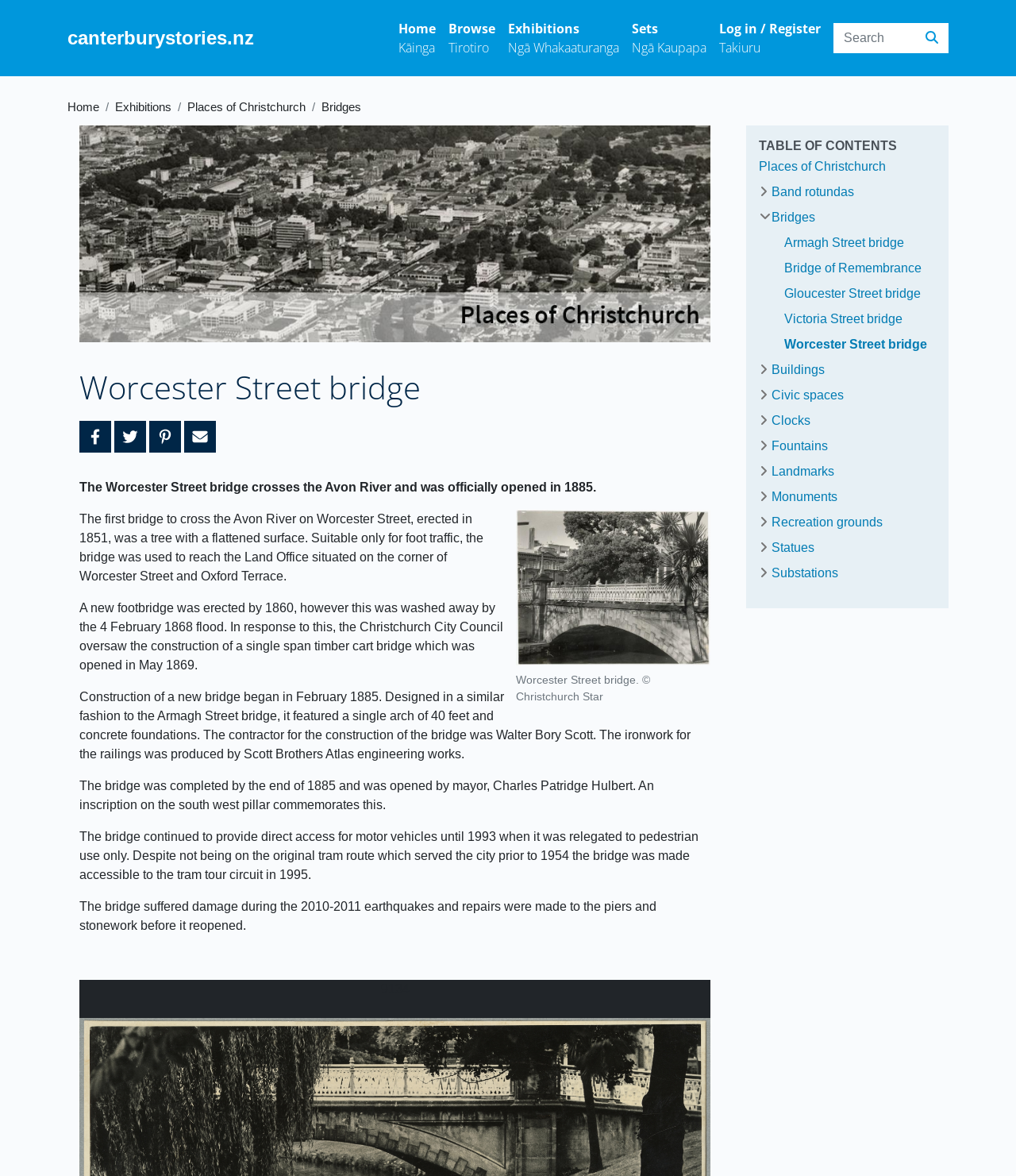In what year was the Worcester Street bridge officially opened?
Provide a one-word or short-phrase answer based on the image.

1885